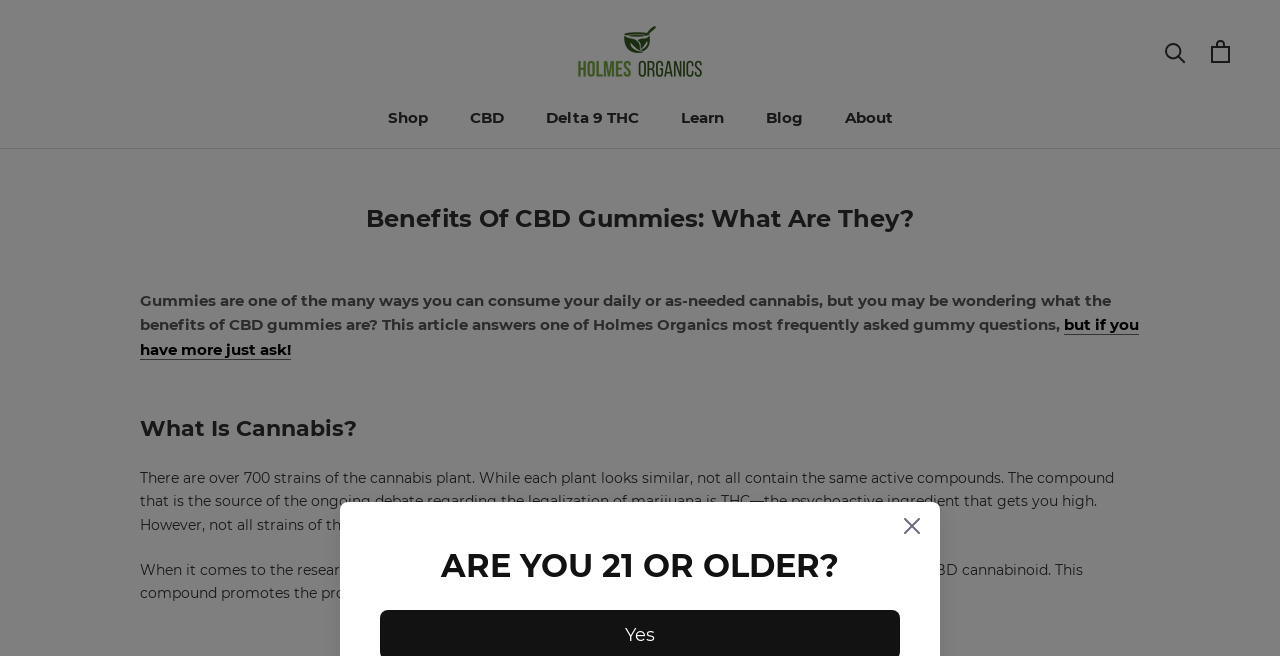Locate the bounding box coordinates of the item that should be clicked to fulfill the instruction: "Learn more about CBD".

[0.367, 0.165, 0.393, 0.194]